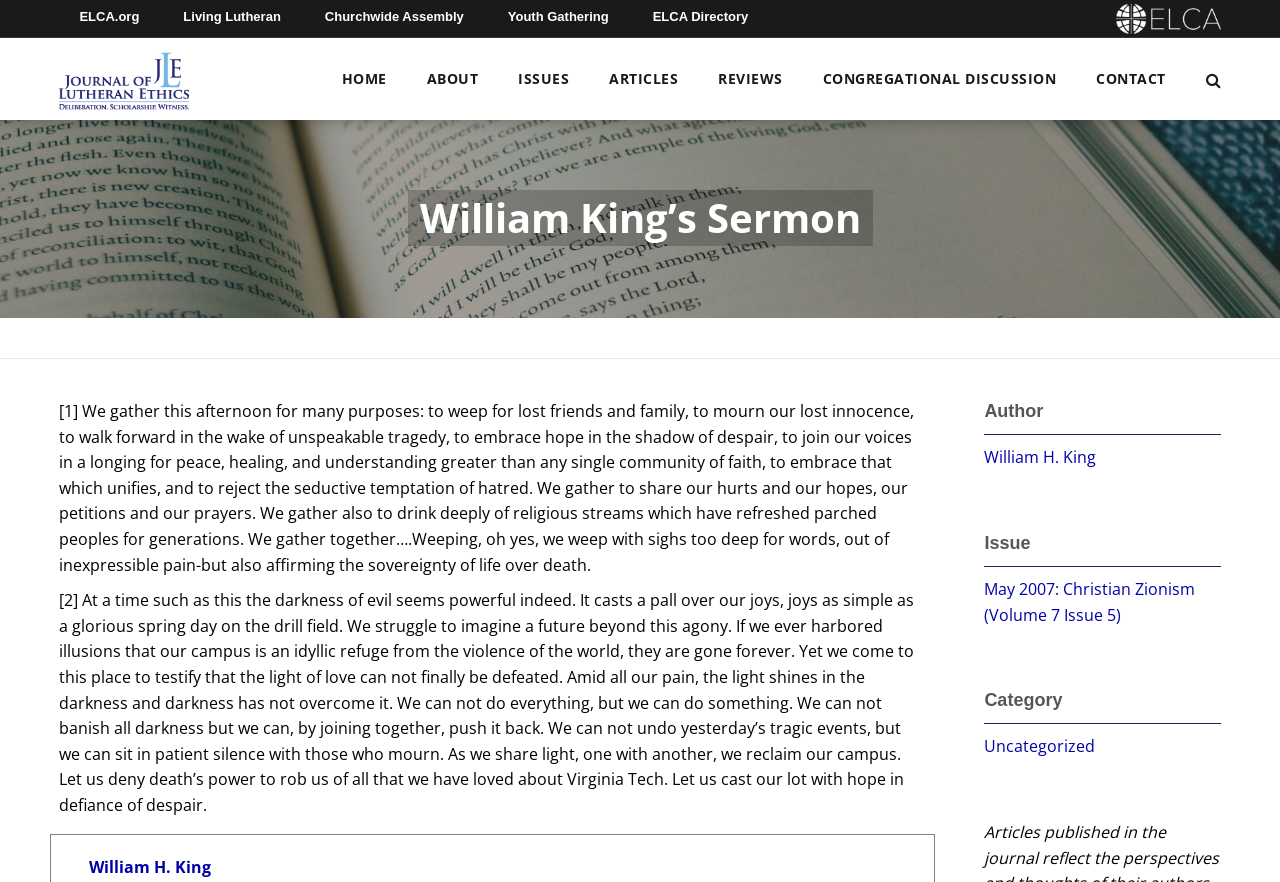Specify the bounding box coordinates for the region that must be clicked to perform the given instruction: "Read the article by William H. King".

[0.07, 0.97, 0.165, 0.995]